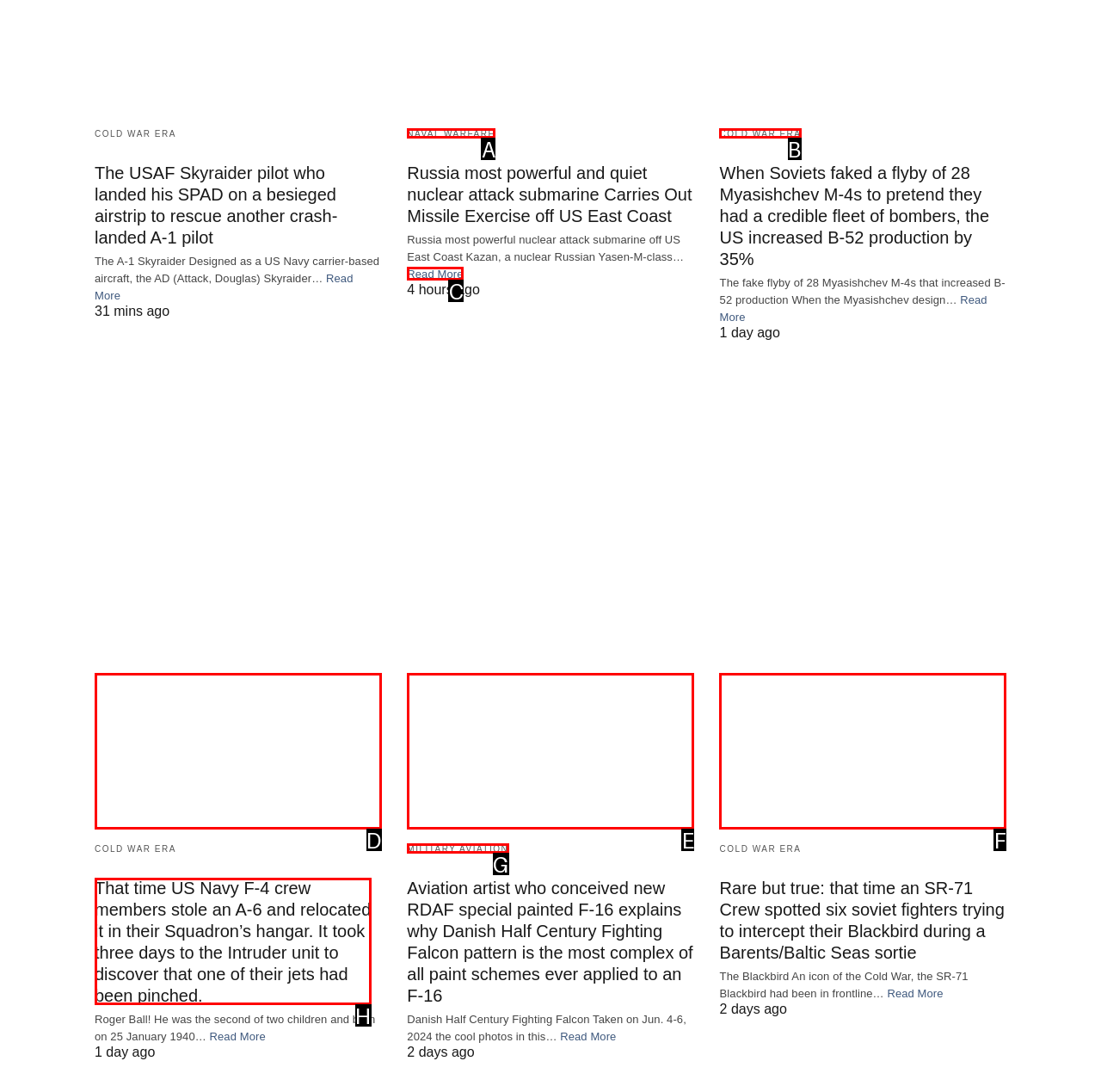Tell me which option best matches this description: Cold War Era
Answer with the letter of the matching option directly from the given choices.

B